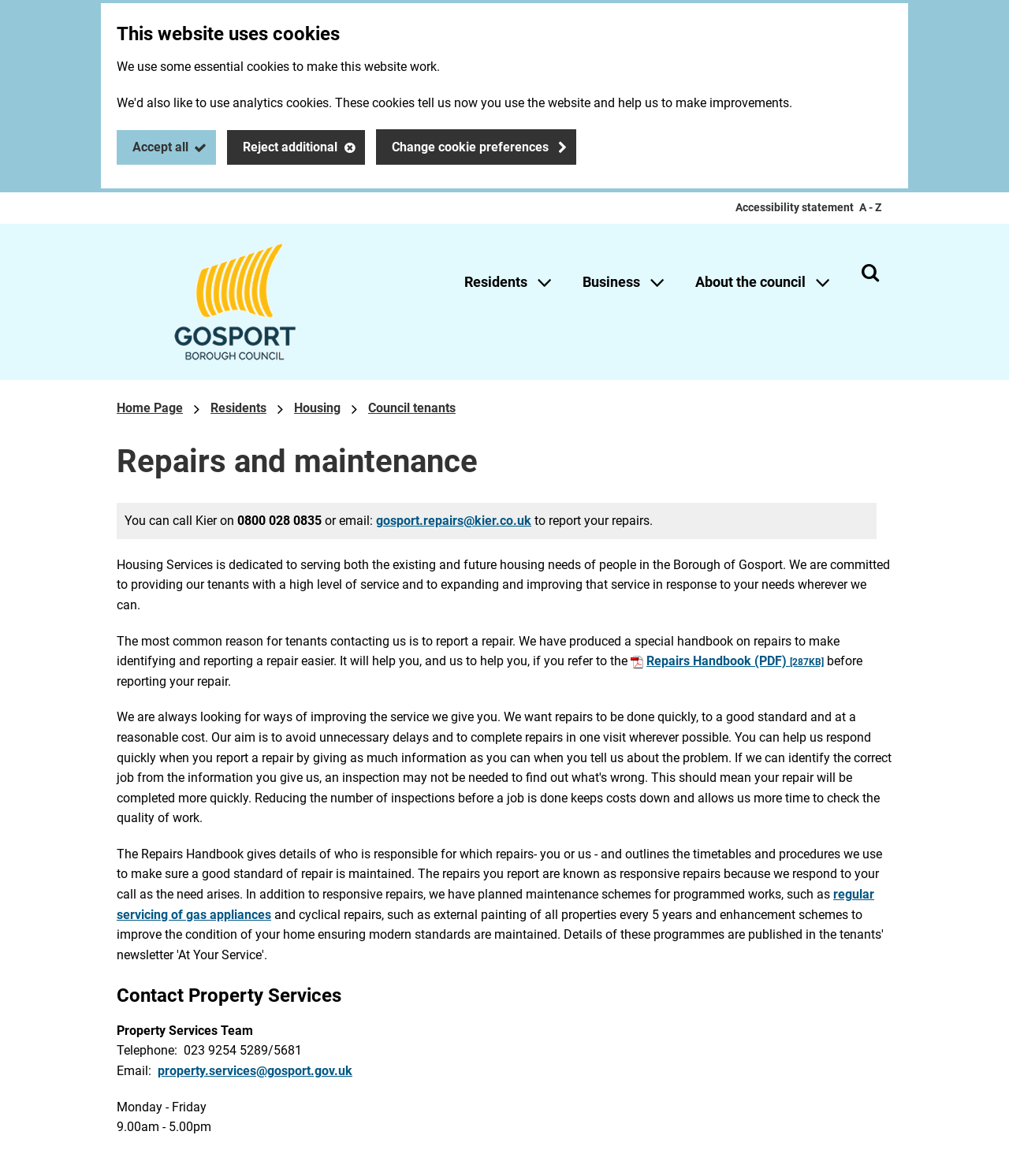Given the element description, predict the bounding box coordinates in the format (top-left x, top-left y, bottom-right x, bottom-right y), using floating point numbers between 0 and 1: Council tenants

[0.365, 0.337, 0.452, 0.358]